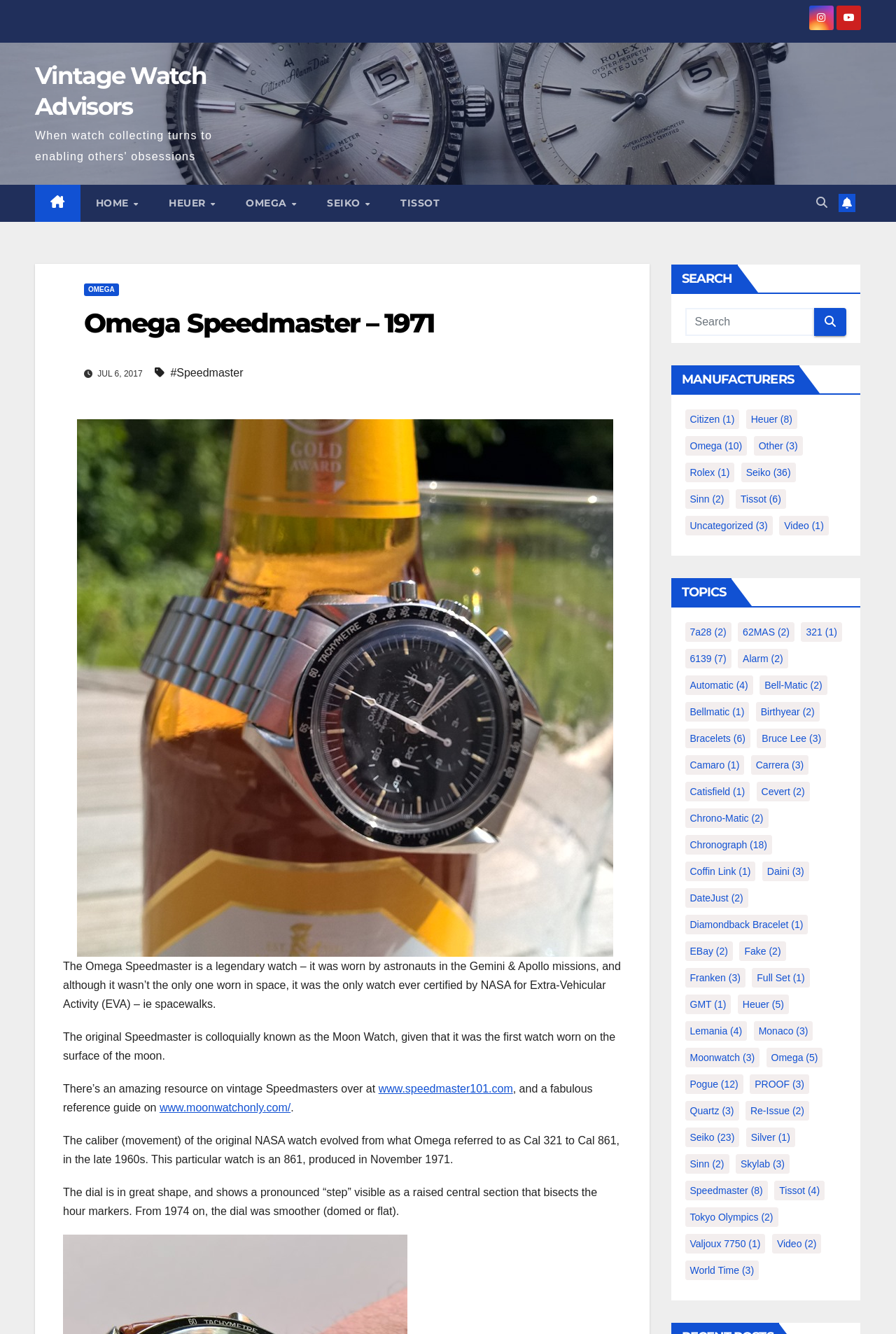Provide a short answer to the following question with just one word or phrase: What is the name of the website that provides a fabulous reference guide on Omega Speedmasters?

www.moonwatchonly.com